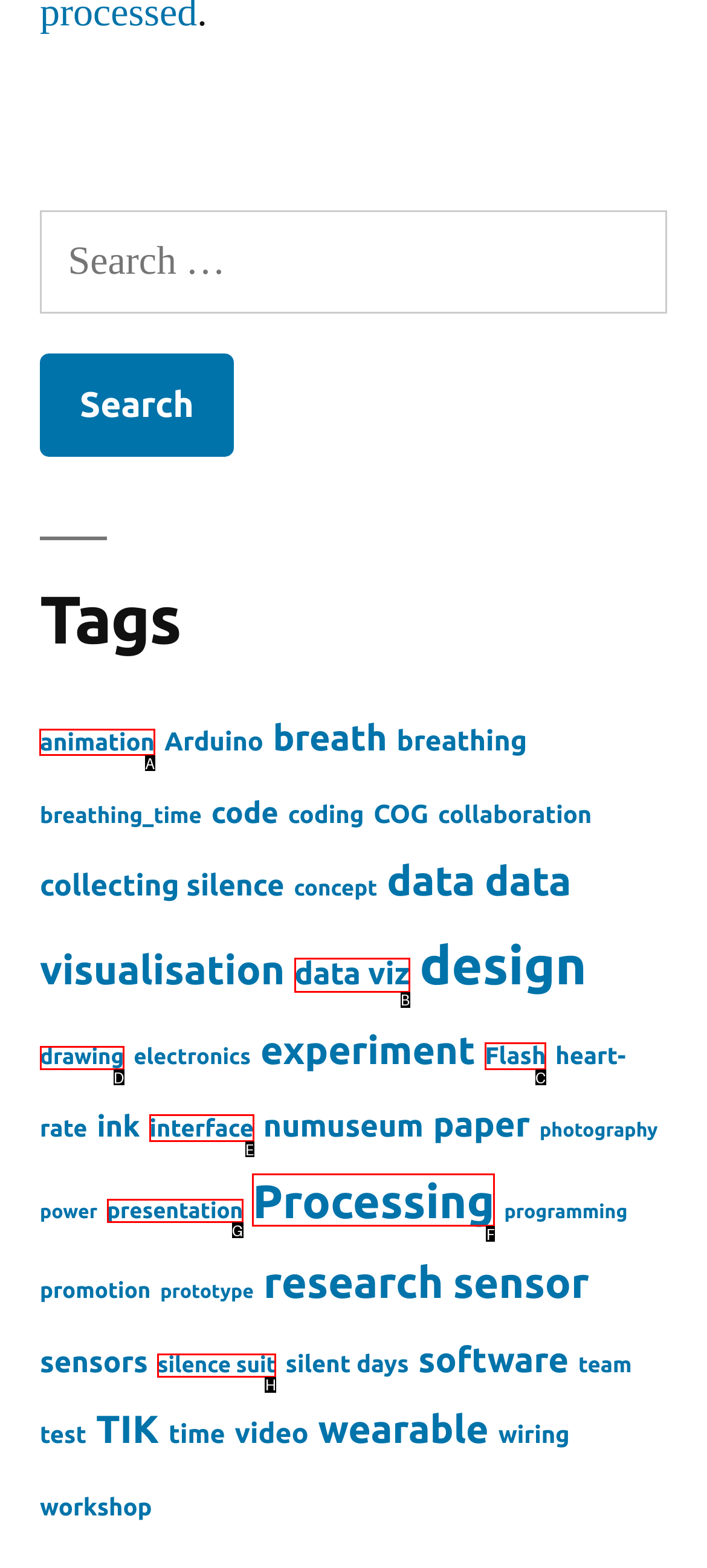Select the letter of the option that should be clicked to achieve the specified task: Click on the 'animation' tag. Respond with just the letter.

A